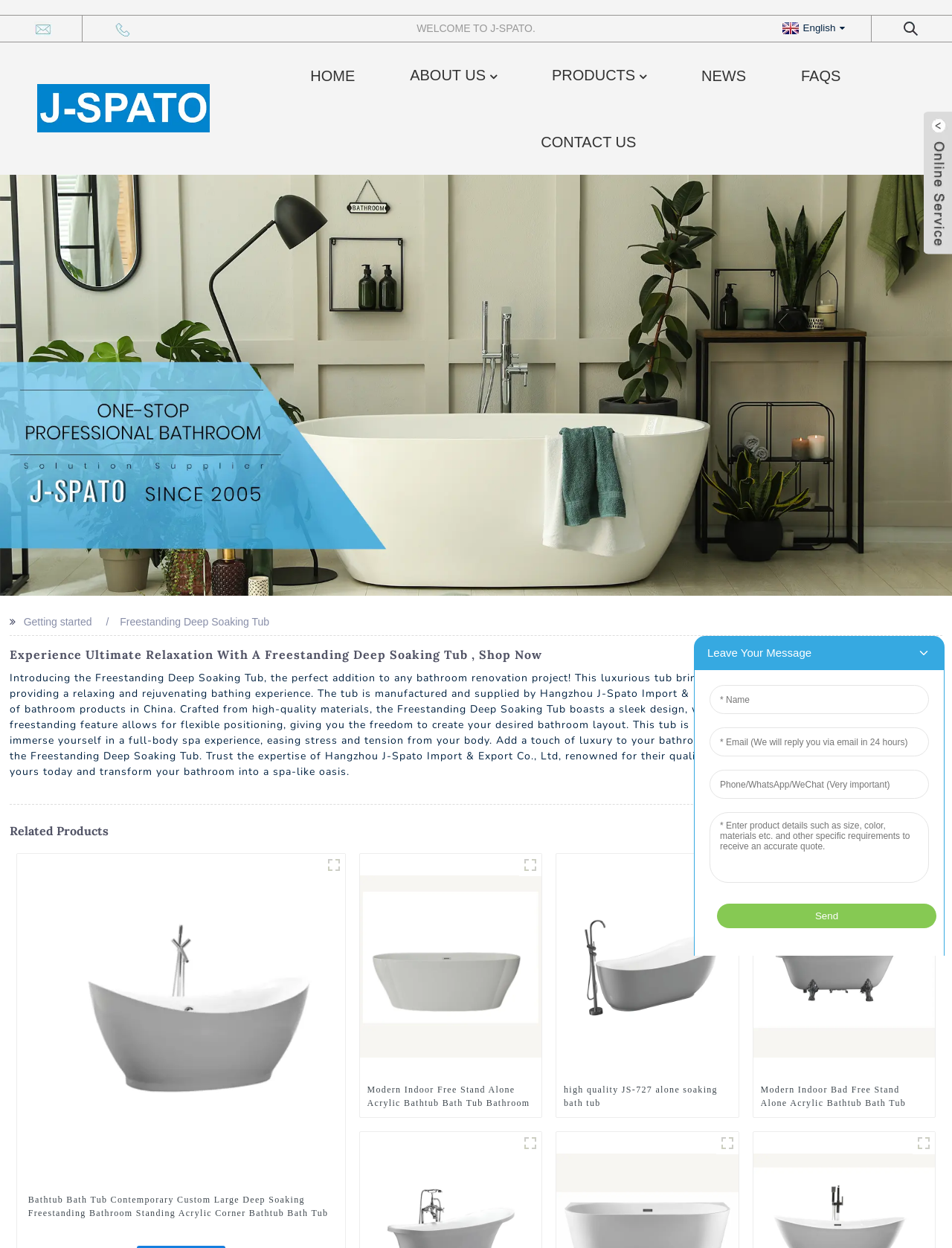Bounding box coordinates are specified in the format (top-left x, top-left y, bottom-right x, bottom-right y). All values are floating point numbers bounded between 0 and 1. Please provide the bounding box coordinate of the region this sentence describes: WavePad Audio Bewerkingssoftware 5.0 Music

None